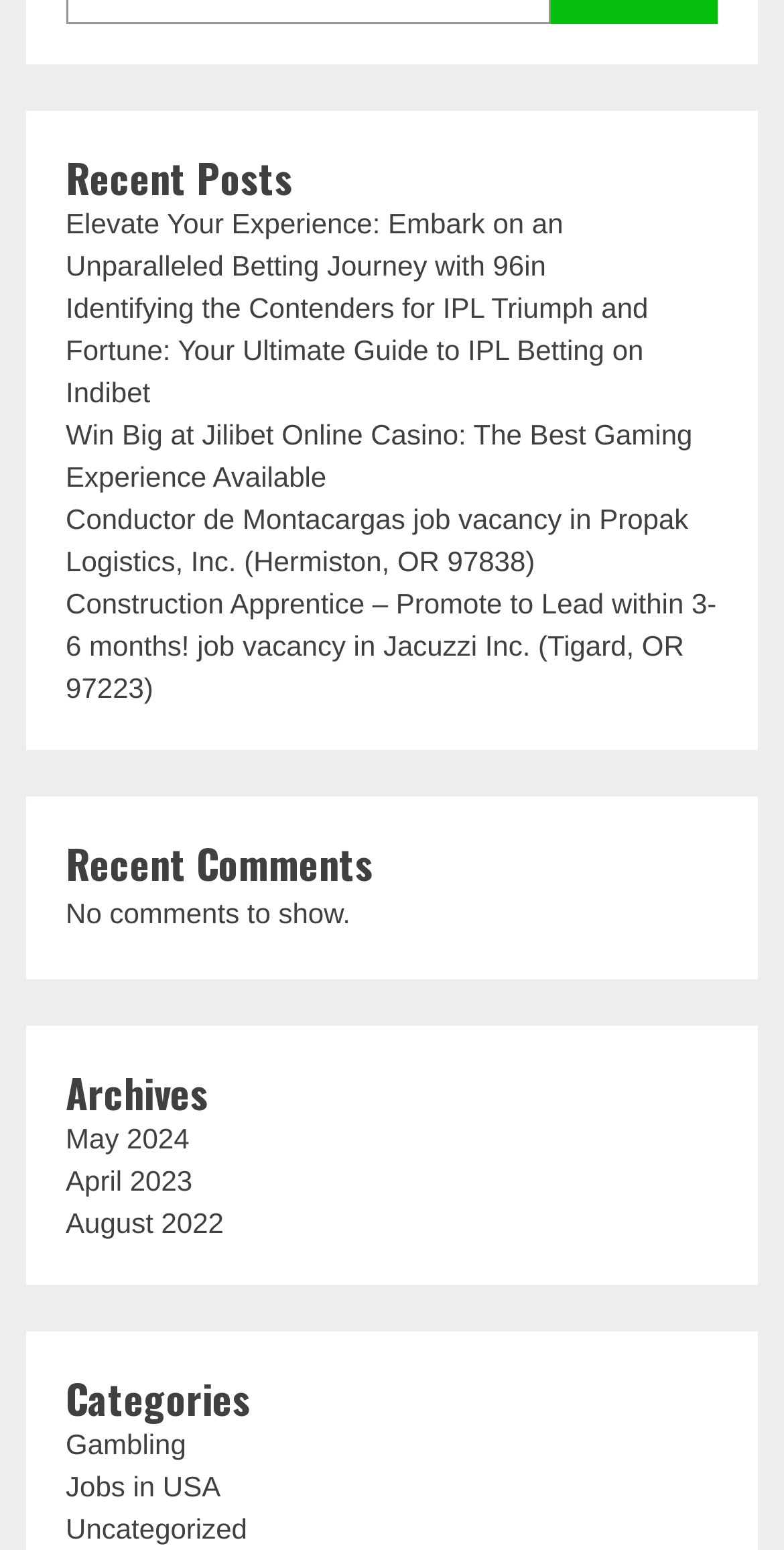How many links are under 'Recent Posts'?
Answer the question with as much detail as possible.

I counted the number of links under the 'Recent Posts' heading, which are 'Elevate Your Experience: Embark on an Unparalleled Betting Journey with 96in', 'Identifying the Contenders for IPL Triumph and Fortune: Your Ultimate Guide to IPL Betting on Indibet', 'Win Big at Jilibet Online Casino: The Best Gaming Experience Available', and 'Conductor de Montacargas job vacancy in Propak Logistics, Inc. (Hermiston, OR 97838)'. There are 4 links in total.